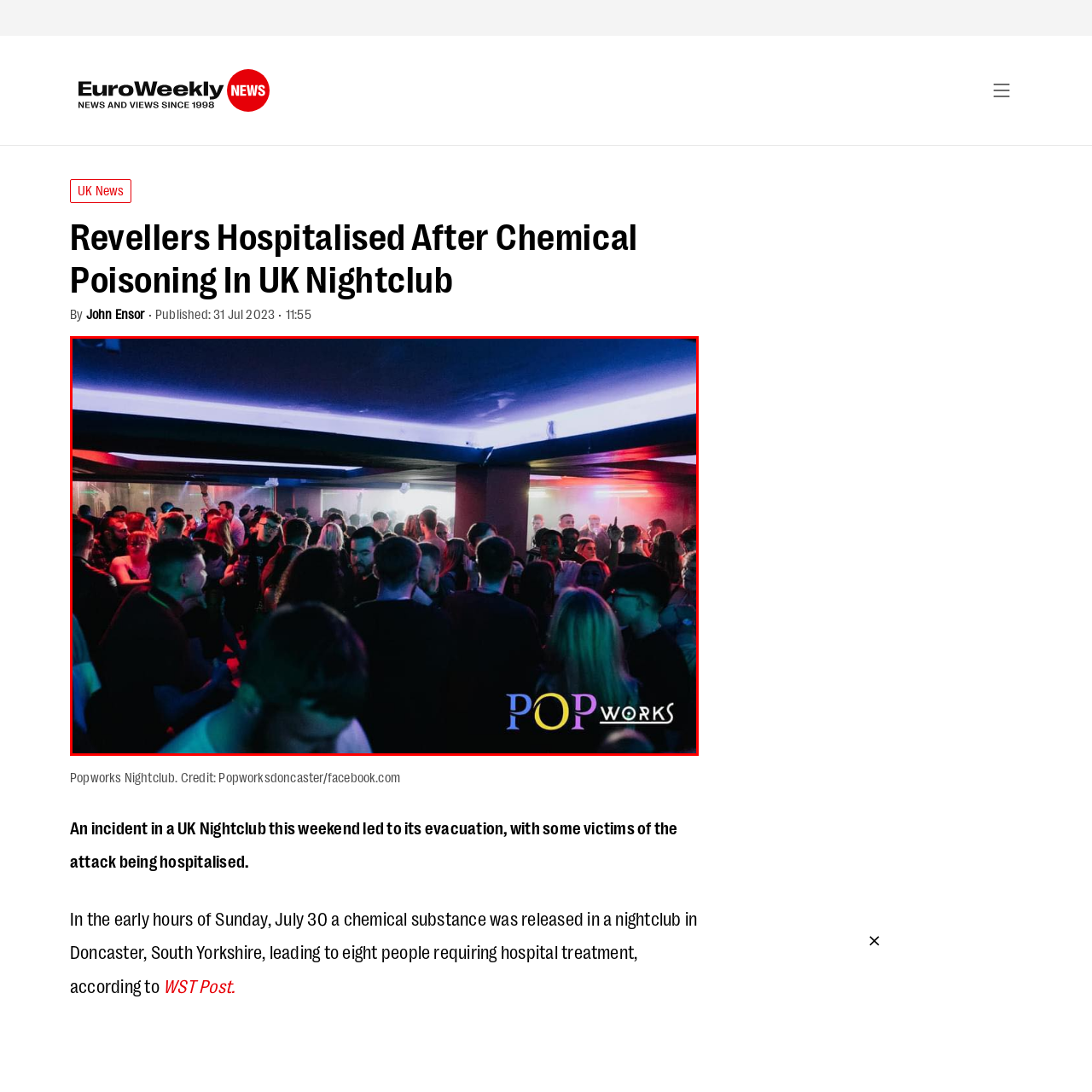Describe in detail the visual content enclosed by the red bounding box.

The image captures a vibrant scene inside a nightclub, specifically the Popworks Nightclub in Doncaster, South Yorkshire. It shows a large crowd of people enjoying the atmosphere, dressed in informal, stylish attire, with some engaging in conversation while others dance amid colorful lighting. The club features a modern design, evident from the sleek black ceiling and the dynamic use of red and blue lights that contribute to an energetic ambiance. This lively gathering follows an incident where chemical substances were released, leading to the evacuation of the venue and some guests requiring medical attention. The photo reflects the excitement and social engagement typical of nightlife, juxtaposed with a recent unfortunate event at the venue.